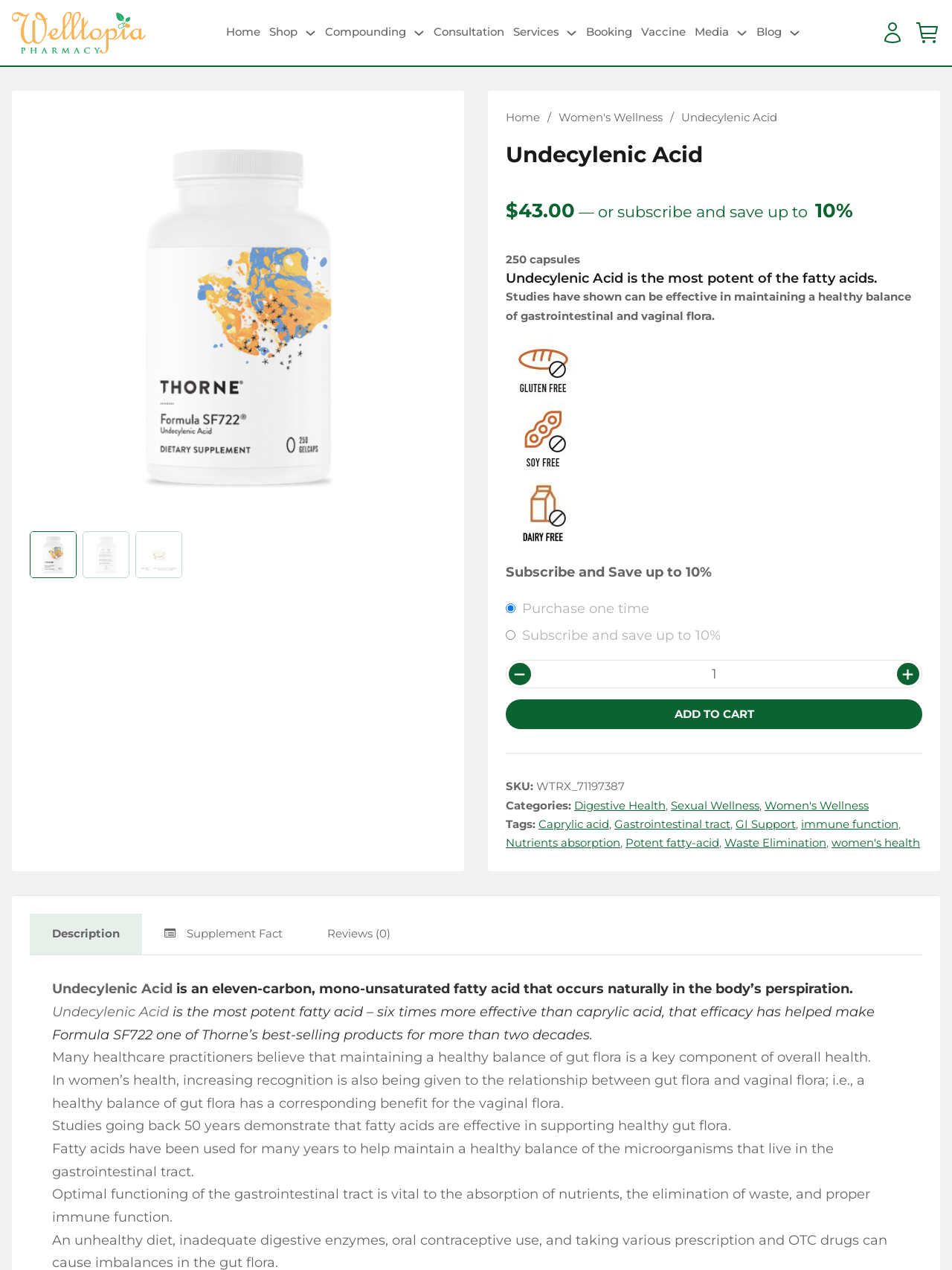Based on the element description, predict the bounding box coordinates (top-left x, top-left y, bottom-right x, bottom-right y) for the UI element in the screenshot: Shop

[0.283, 0.018, 0.313, 0.033]